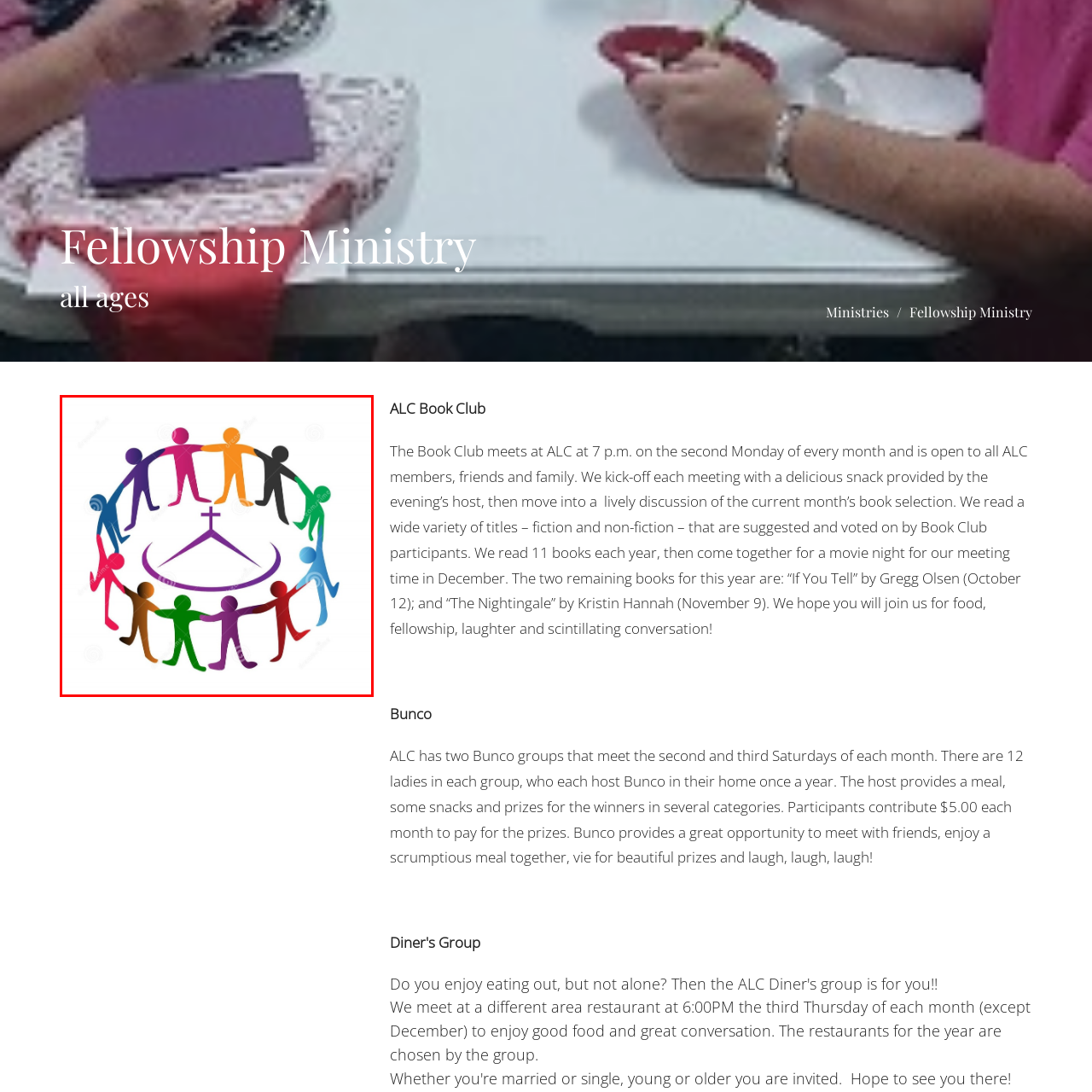What is the purpose of the Fellowship Ministry?
Examine the image within the red bounding box and provide a comprehensive answer to the question.

The caption indicates that the Fellowship Ministry aims to bring together members of all ages to engage in activities, strengthen relationships, and foster spiritual growth through shared experiences and discussions, ultimately promoting unity and community.